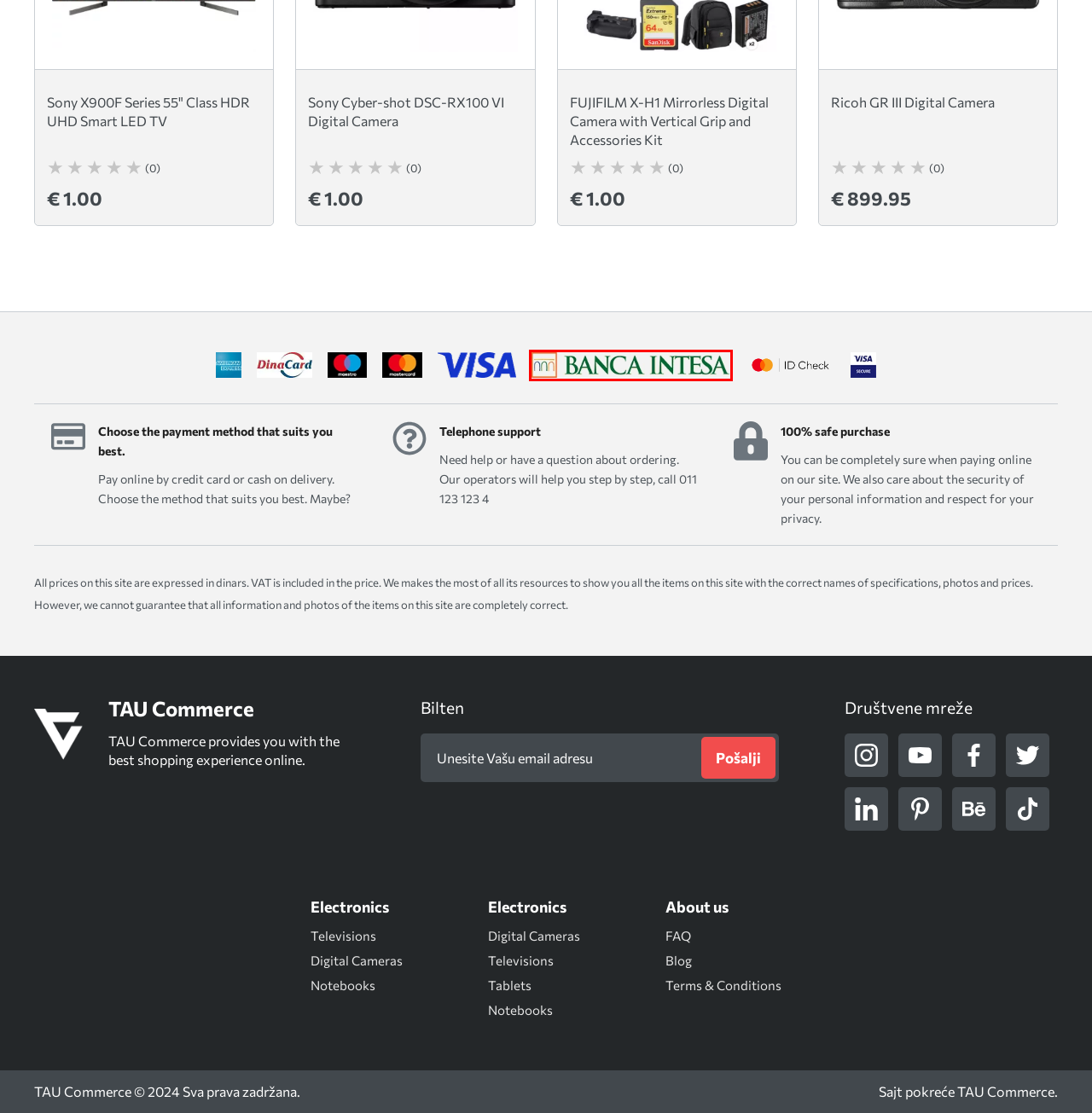You are presented with a screenshot of a webpage containing a red bounding box around a particular UI element. Select the best webpage description that matches the new webpage after clicking the element within the bounding box. Here are the candidates:
A. Bezbednost | Visa
B. Dell
C. TAU Commerce - Sell more with our perfect SEO
D. Prijava
E. Početna strana - Stanovnistvo
F. Tipovi kartica: Credit, Debit i Prepaid | Mastercard Srbija
G. Tablets
H. Sony X900F Series 55" Class HDR UHD Smart LED TV

E